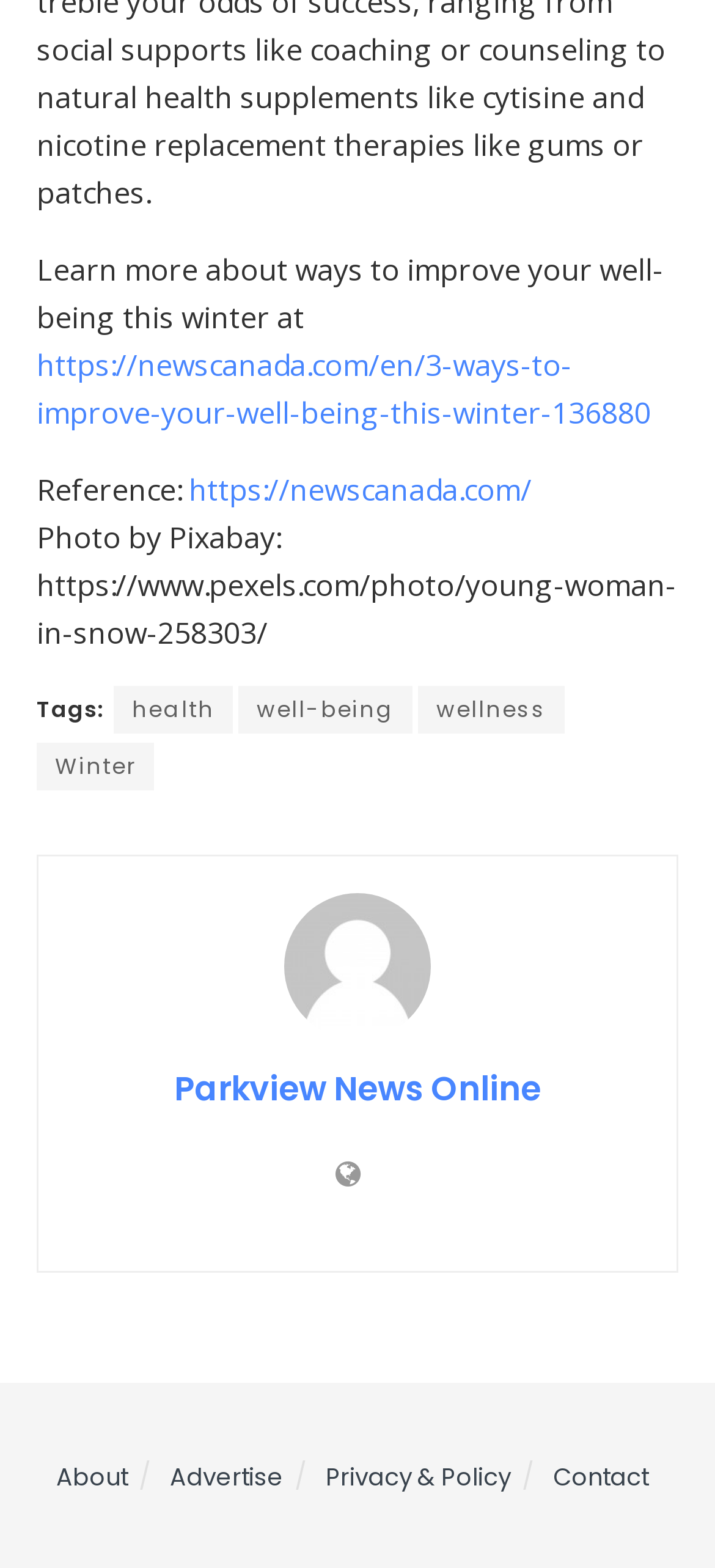Using the given description, provide the bounding box coordinates formatted as (top-left x, top-left y, bottom-right x, bottom-right y), with all values being floating point numbers between 0 and 1. Description: Privacy & Policy

[0.455, 0.93, 0.714, 0.953]